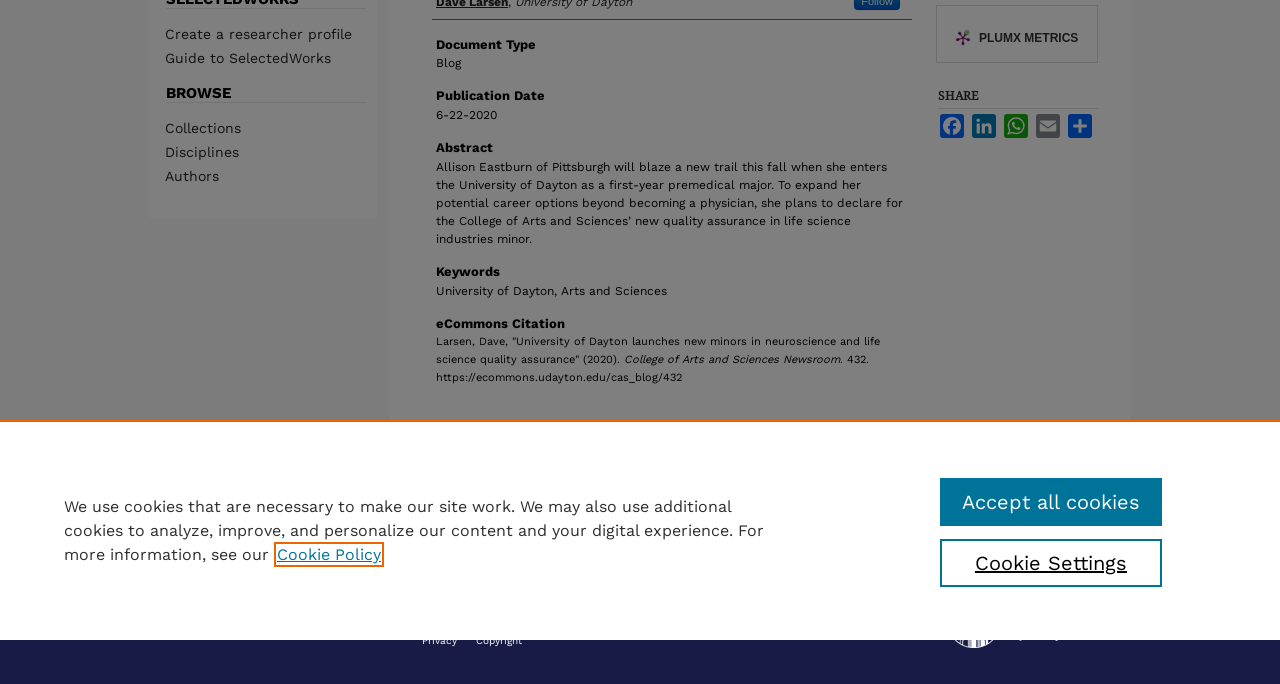Identify the bounding box for the UI element described as: "Copyright". Ensure the coordinates are four float numbers between 0 and 1, formatted as [left, top, right, bottom].

[0.372, 0.928, 0.408, 0.944]